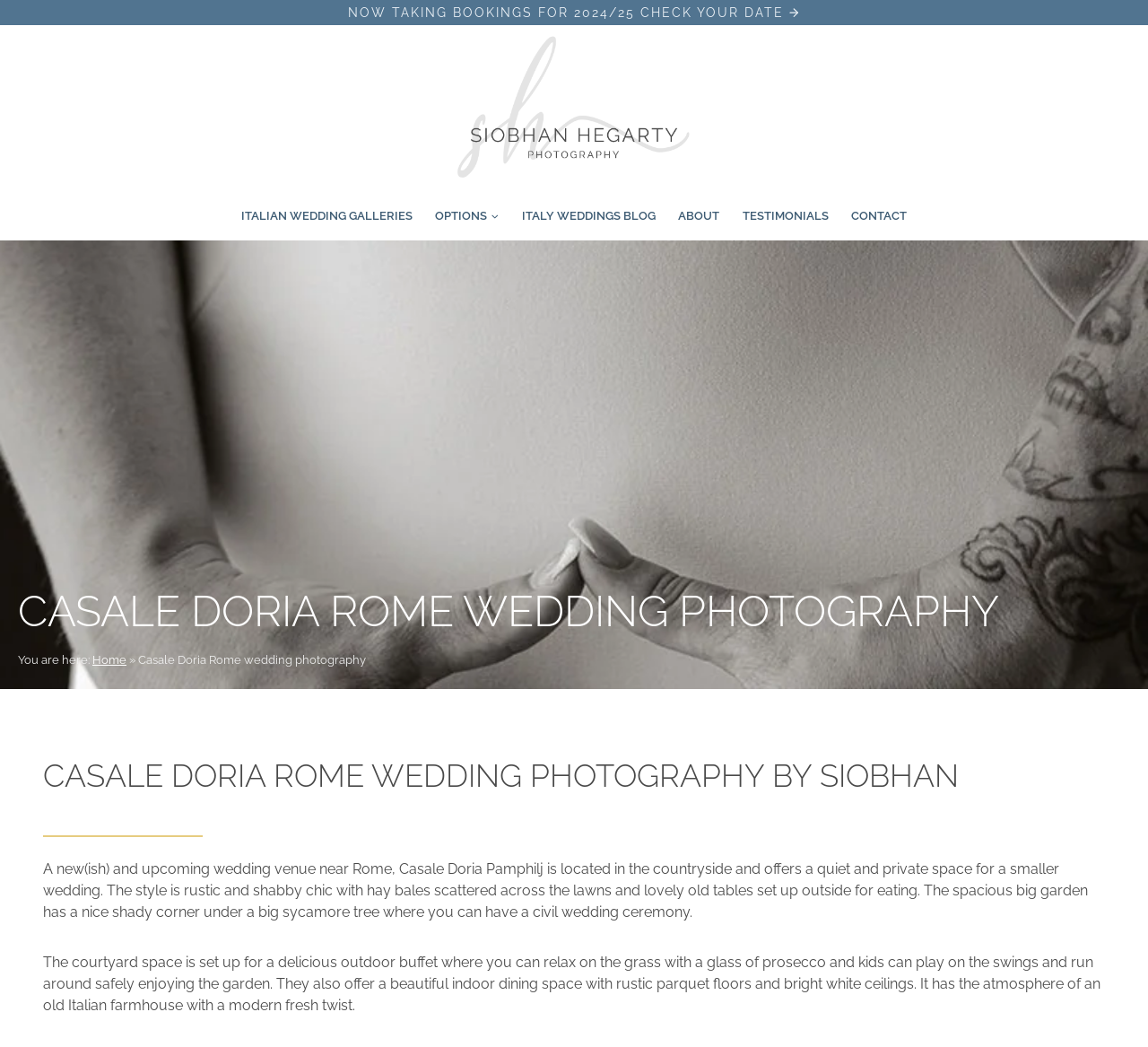Respond with a single word or phrase for the following question: 
What is the location of Casale Doria Pamphilj?

Near Rome